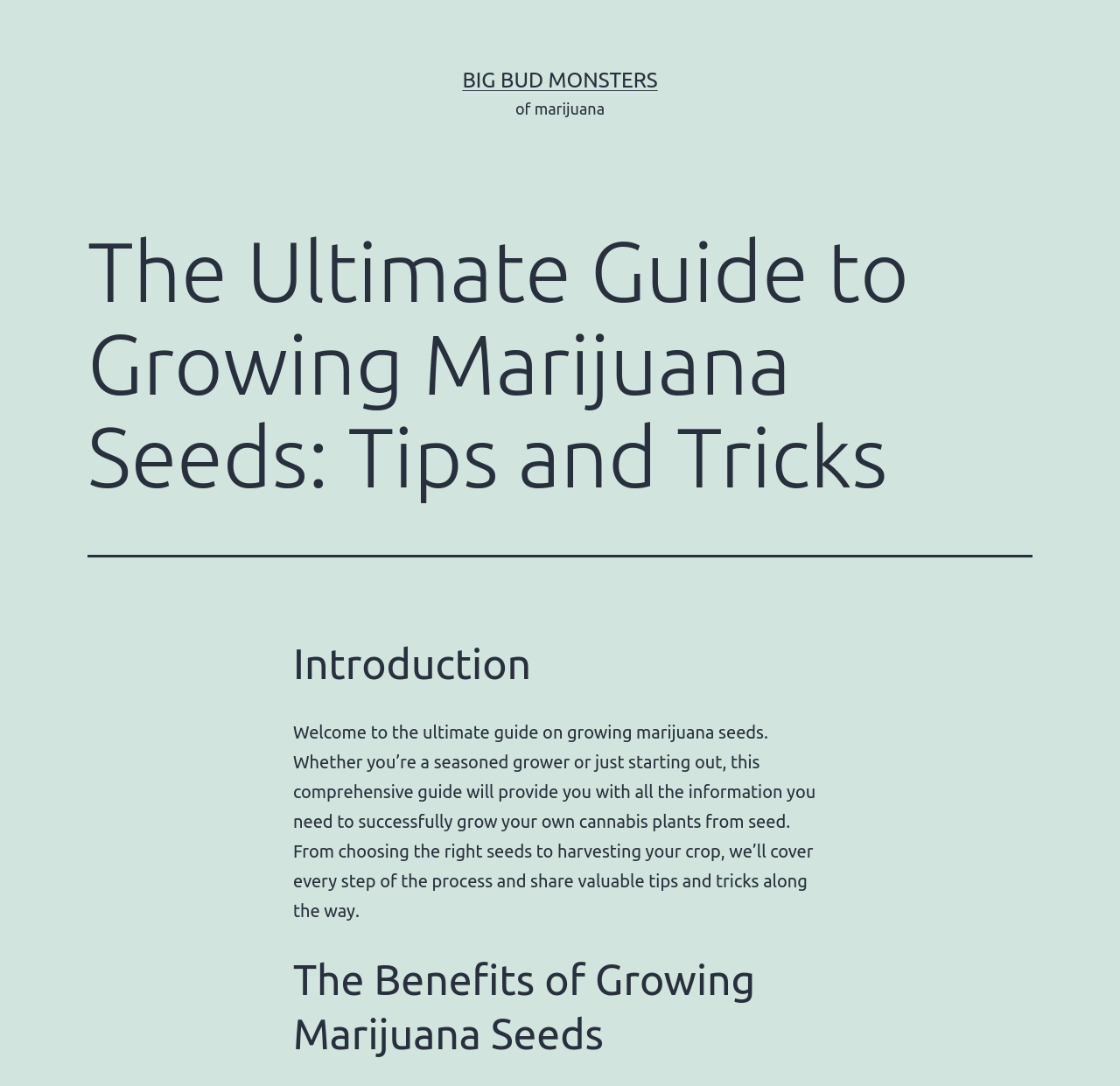What is the tone of this guide?
Using the image, answer in one word or phrase.

Informative